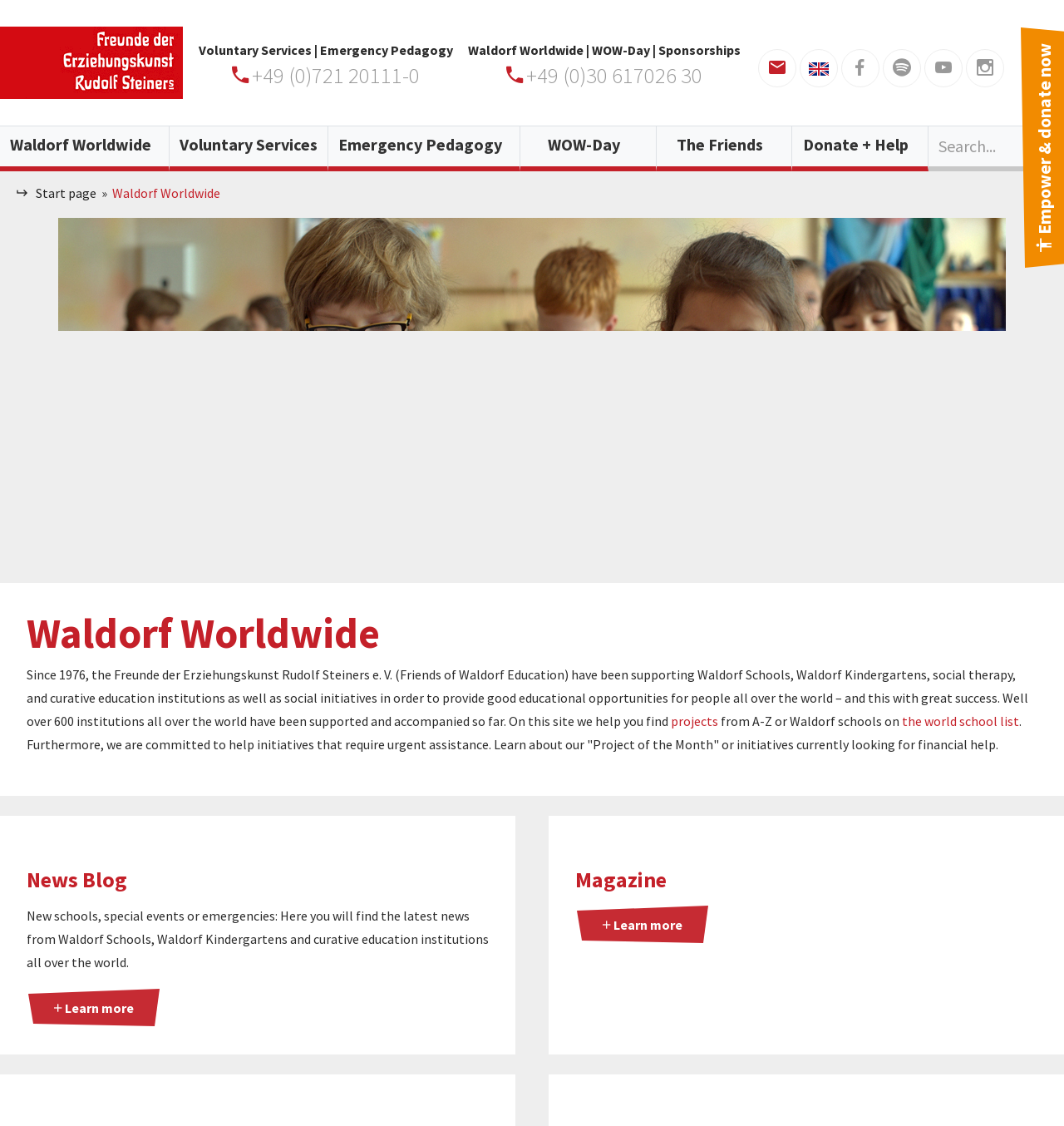Locate the bounding box coordinates of the element to click to perform the following action: 'Scroll to the top of the page'. The coordinates should be given as four float values between 0 and 1, in the form of [left, top, right, bottom].

[0.947, 0.895, 0.984, 0.931]